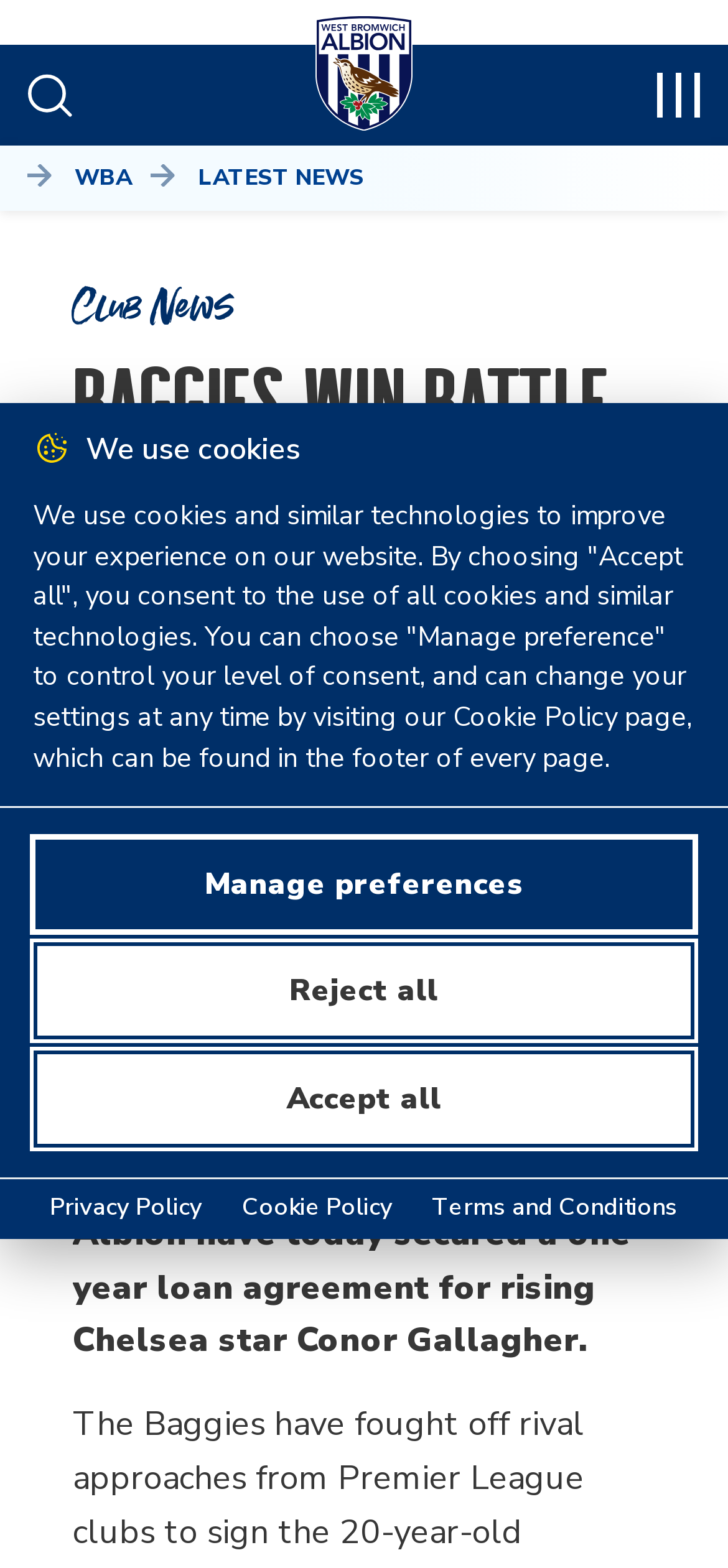What is the type of agreement signed by Conor Gallagher?
Answer the question based on the image using a single word or a brief phrase.

One-year loan